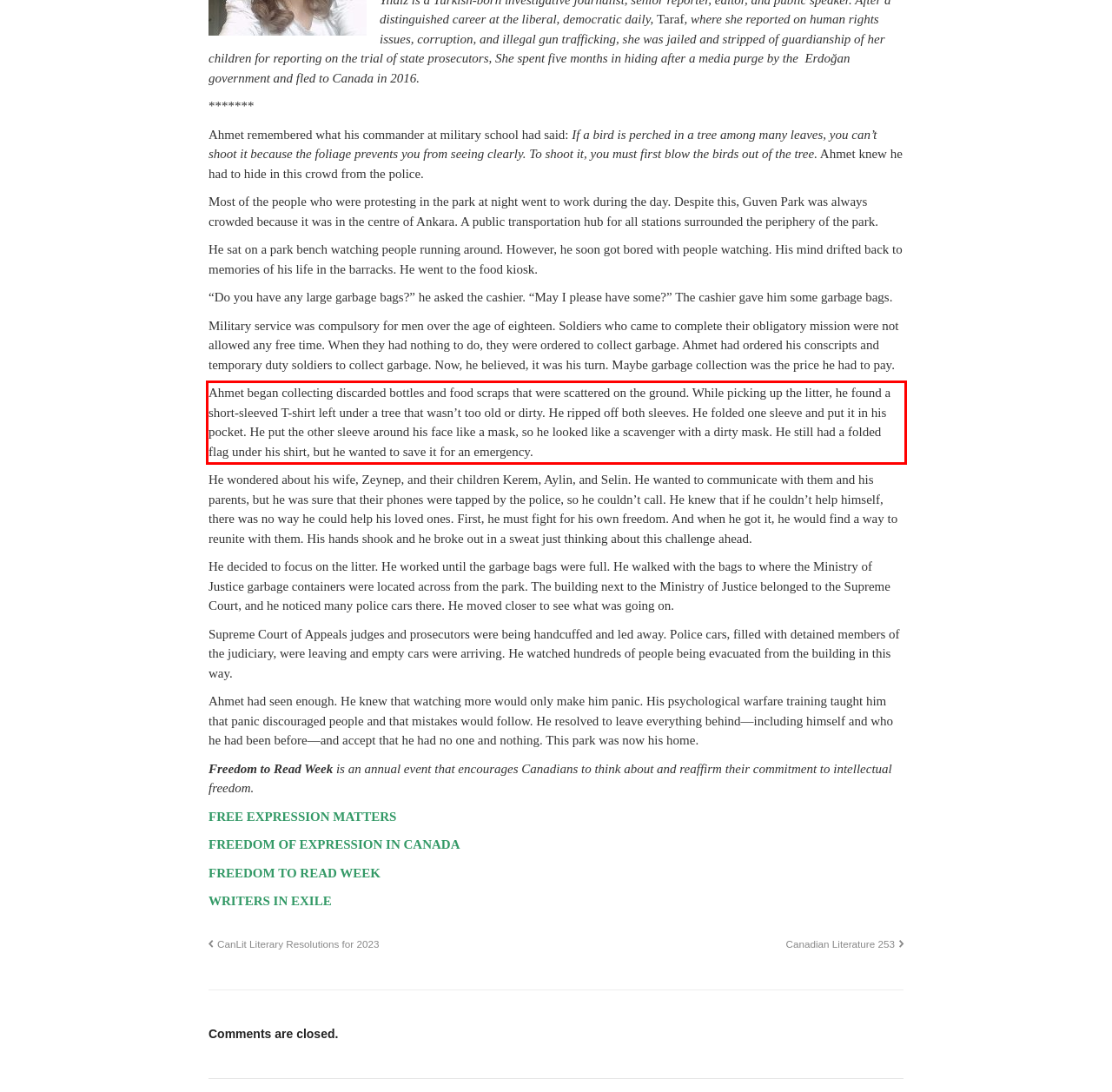Please analyze the screenshot of a webpage and extract the text content within the red bounding box using OCR.

Ahmet began collecting discarded bottles and food scraps that were scattered on the ground. While picking up the litter, he found a short-sleeved T-shirt left under a tree that wasn’t too old or dirty. He ripped off both sleeves. He folded one sleeve and put it in his pocket. He put the other sleeve around his face like a mask, so he looked like a scavenger with a dirty mask. He still had a folded flag under his shirt, but he wanted to save it for an emergency.